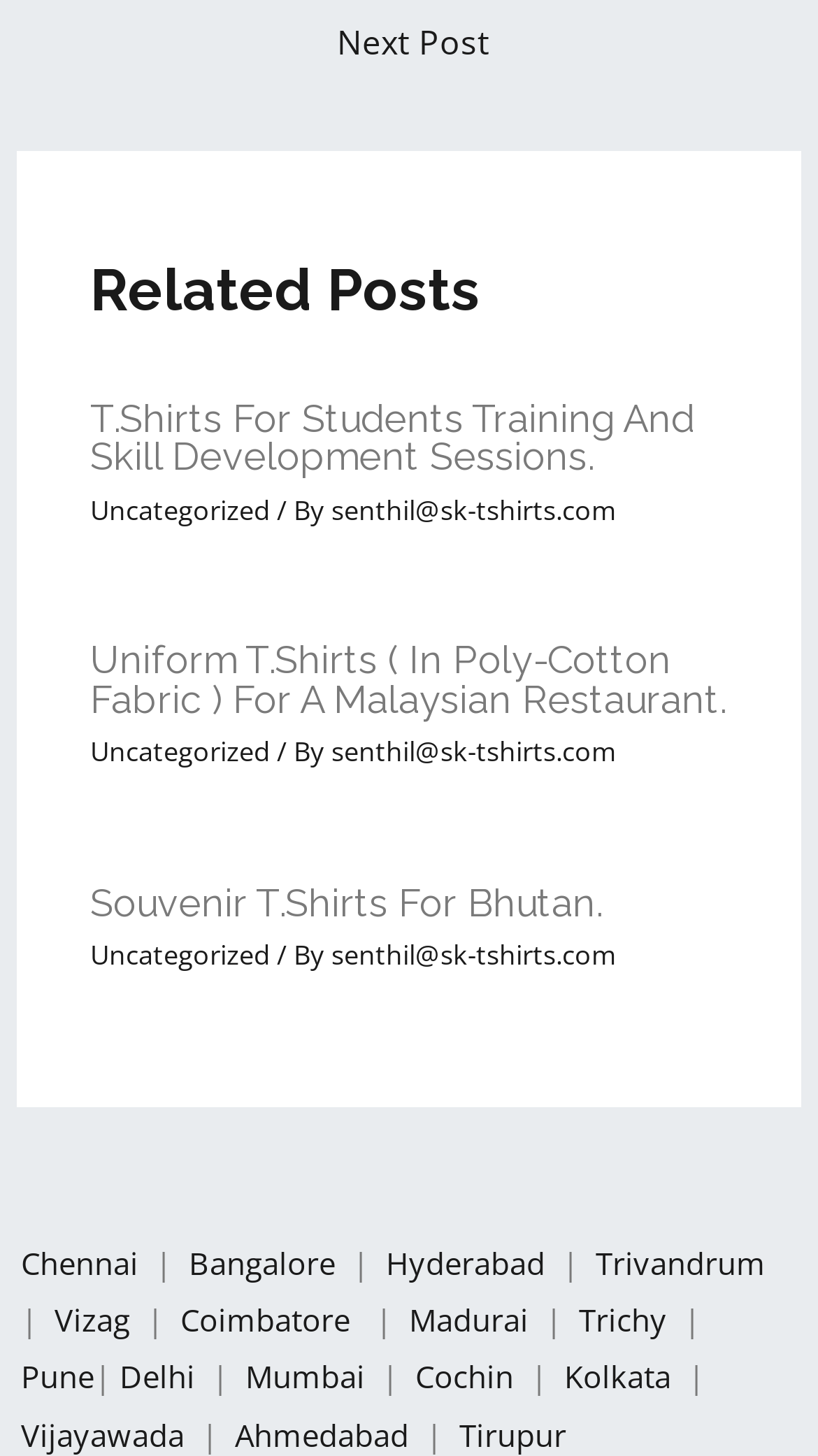What cities are listed at the bottom of the webpage?
Answer briefly with a single word or phrase based on the image.

Multiple cities